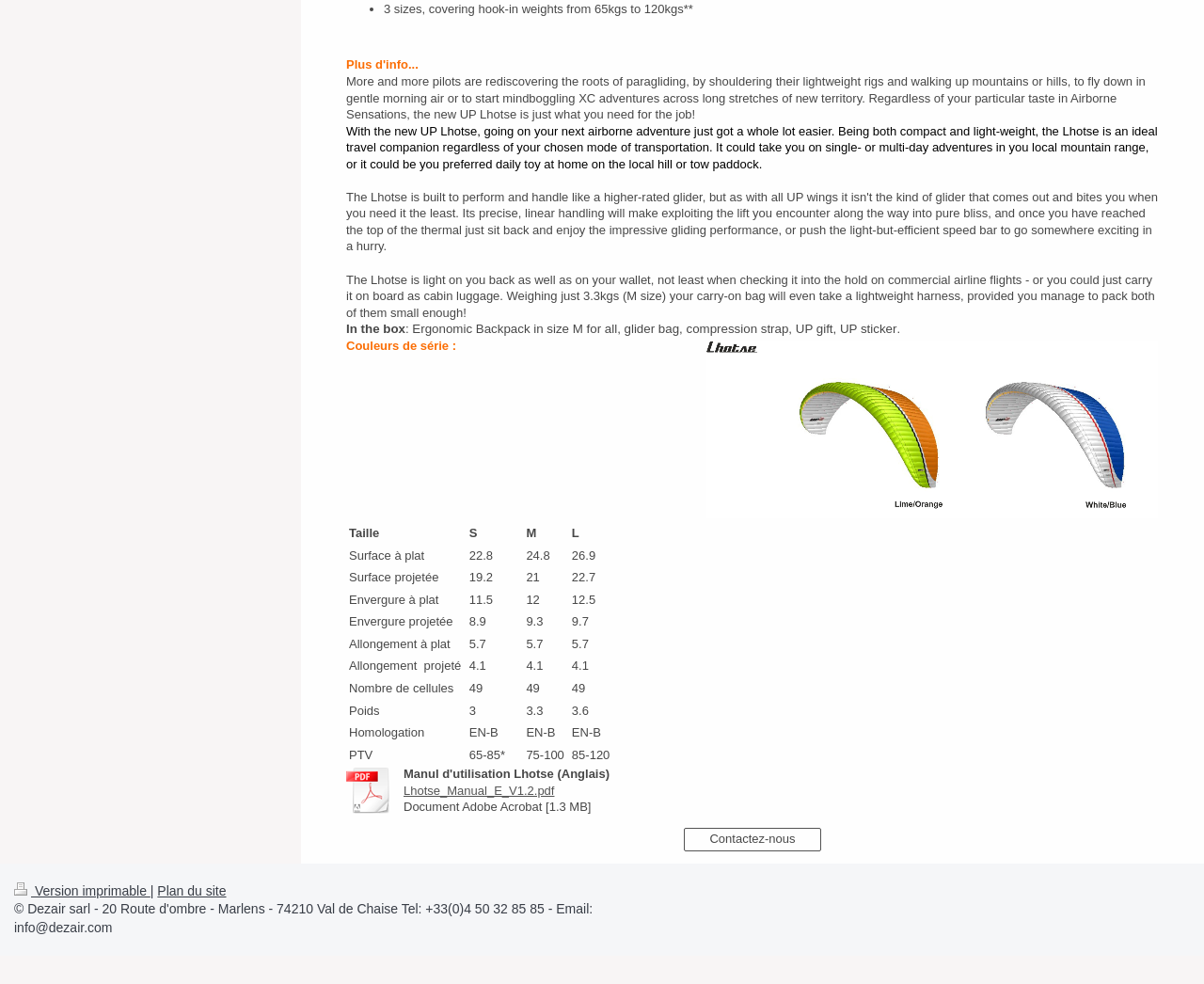What is the surface area of the Lhotse in size S?
Provide a detailed and well-explained answer to the question.

I looked at the table that lists the specifications of the Lhotse. The table has a row for 'Surface à plat' (flat surface area) and the value for size S is 22.8.